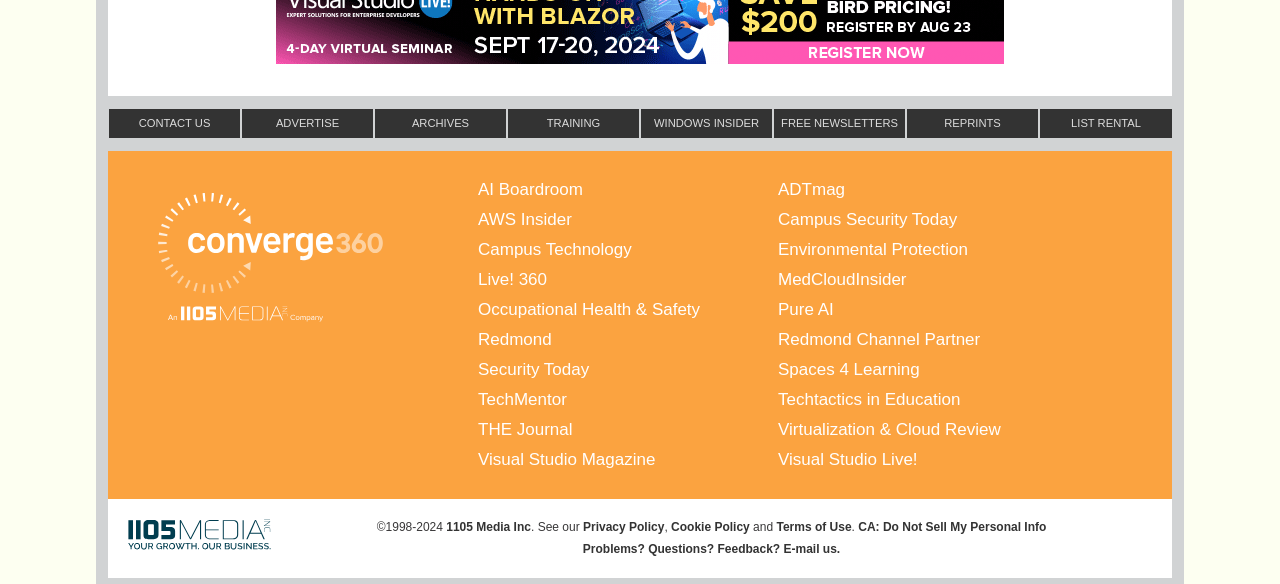Please provide the bounding box coordinates for the element that needs to be clicked to perform the following instruction: "Email for Problems or Questions". The coordinates should be given as four float numbers between 0 and 1, i.e., [left, top, right, bottom].

[0.455, 0.928, 0.656, 0.952]